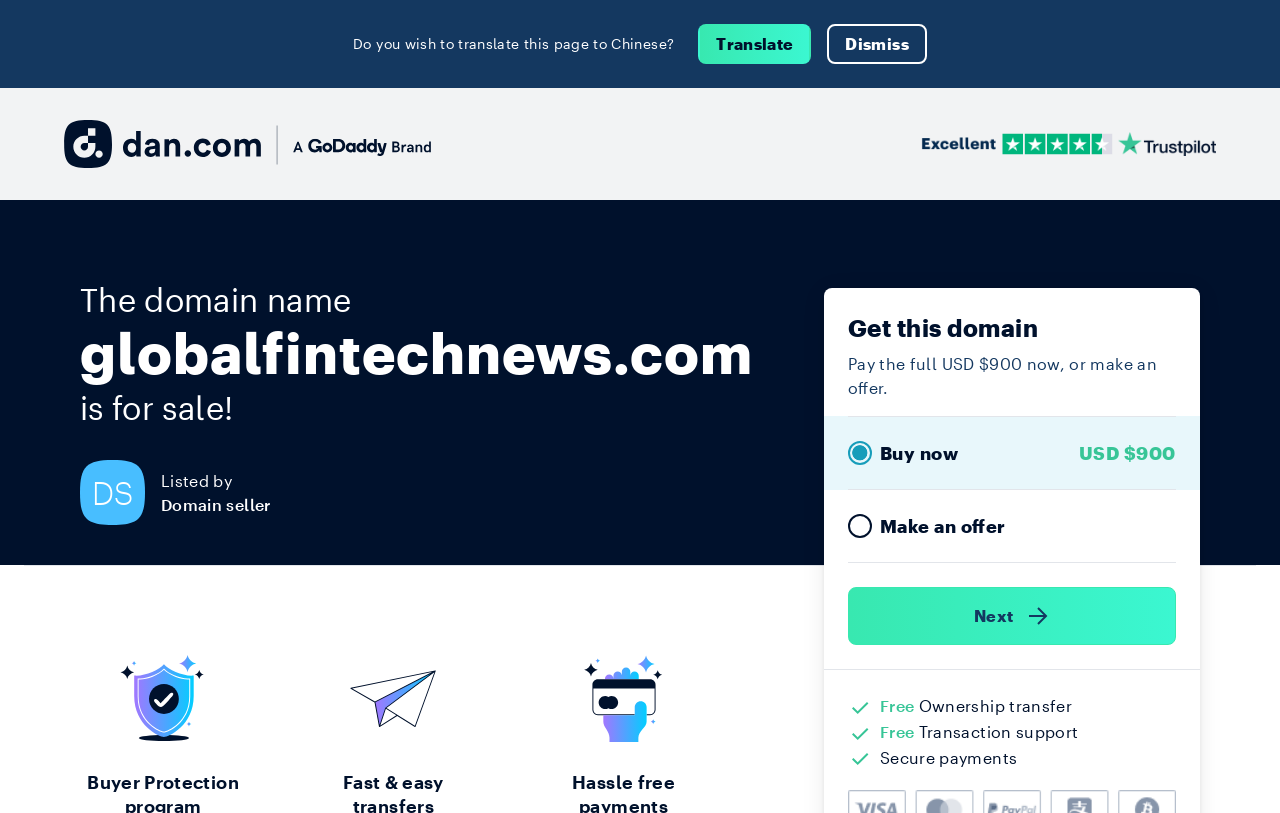Extract the bounding box coordinates of the UI element described by: "parent_node: Injury Attorney aria-label="Menu Toggle"". The coordinates should include four float numbers ranging from 0 to 1, e.g., [left, top, right, bottom].

None